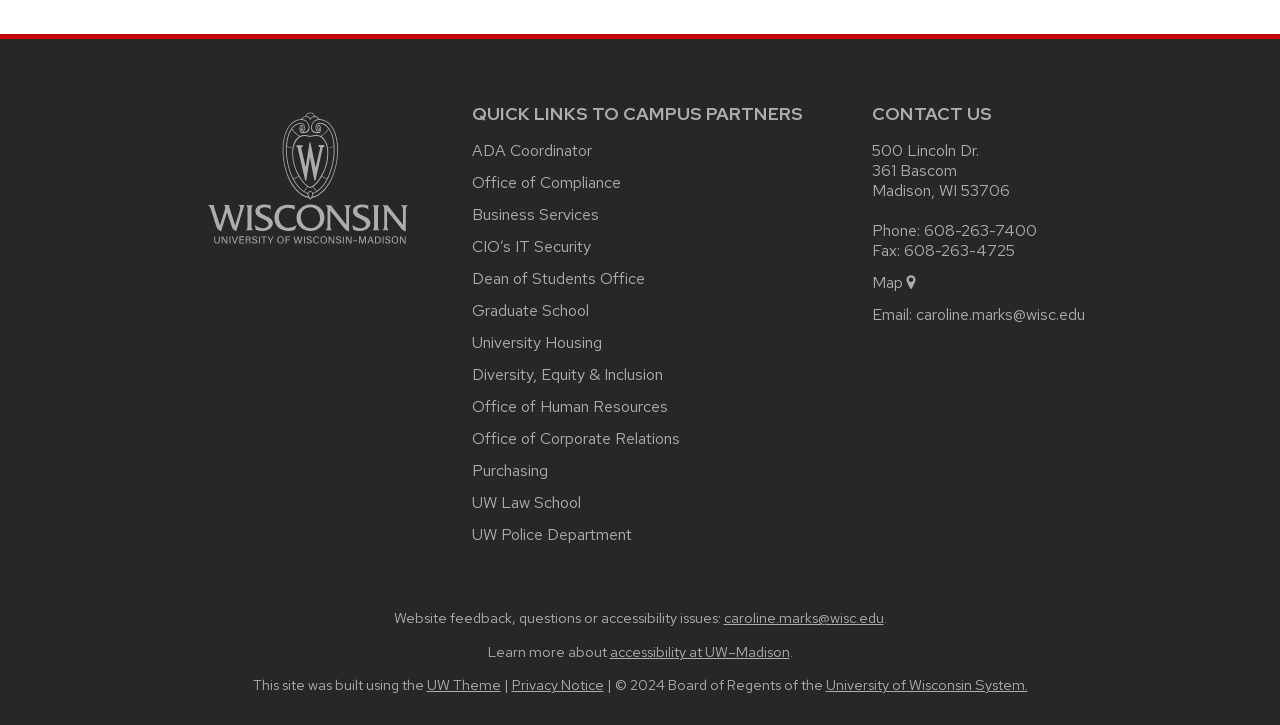Identify the bounding box coordinates for the element that needs to be clicked to fulfill this instruction: "Contact the ADA Coordinator". Provide the coordinates in the format of four float numbers between 0 and 1: [left, top, right, bottom].

[0.369, 0.194, 0.462, 0.223]